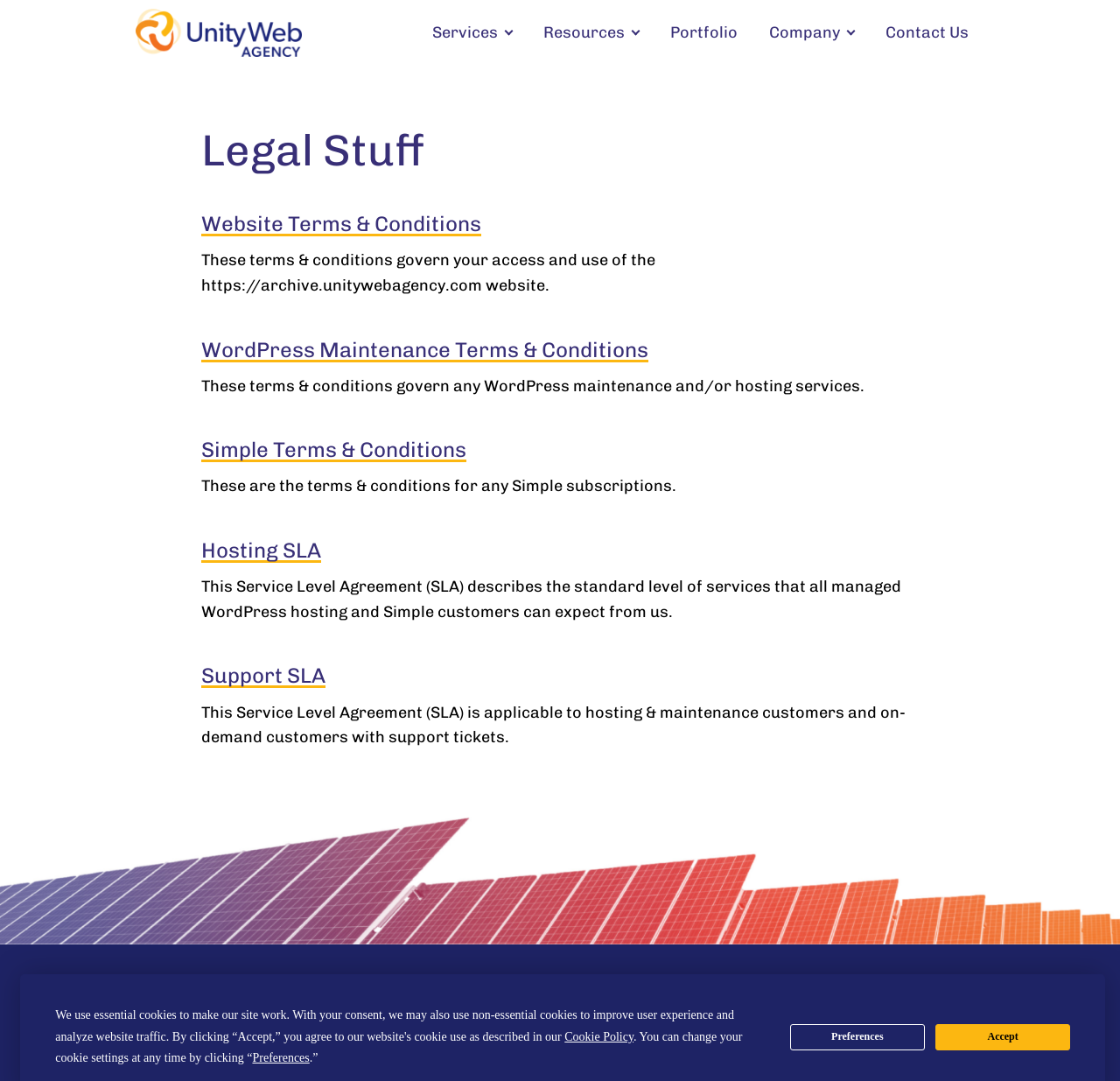Determine the bounding box coordinates of the clickable region to follow the instruction: "Search for something".

None